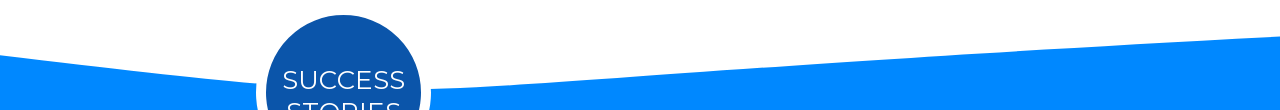Illustrate the image with a detailed caption.

The image features a vibrant blue curved banner with the text "SUCCESS STORIES" prominently displayed in white. The design emphasizes the success and positive outcomes achieved through the dental services provided at Riverside Dental Clinic. This banner likely serves as a header for a section dedicated to sharing testimonials or experiences from satisfied patients, reinforcing the clinic's commitment to high standards in personalized dental care. The overall aesthetic is inviting and professional, aiming to instill confidence in current and prospective patients regarding the quality of care they can expect.